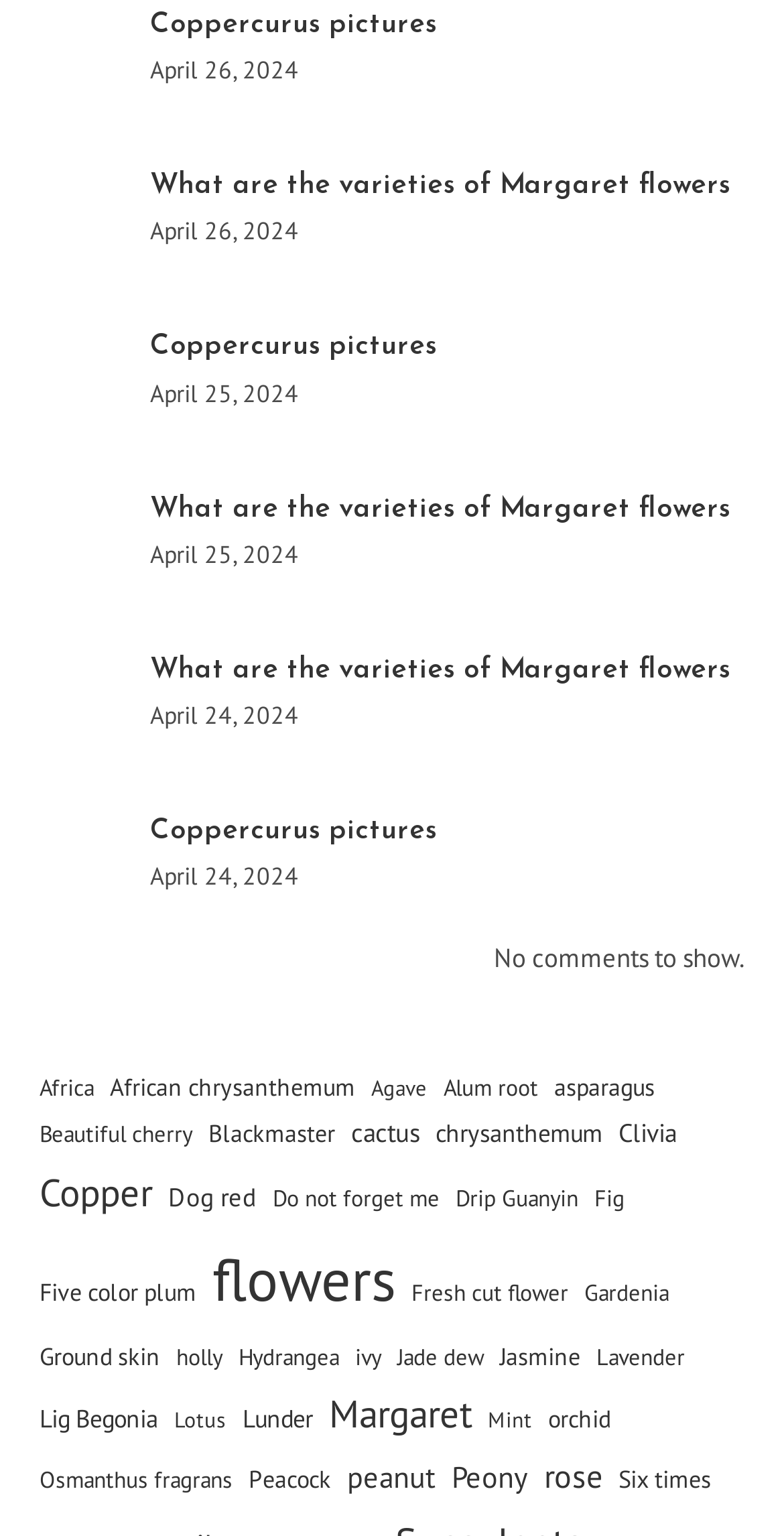For the given element description Do not forget me, determine the bounding box coordinates of the UI element. The coordinates should follow the format (top-left x, top-left y, bottom-right x, bottom-right y) and be within the range of 0 to 1.

[0.347, 0.767, 0.56, 0.793]